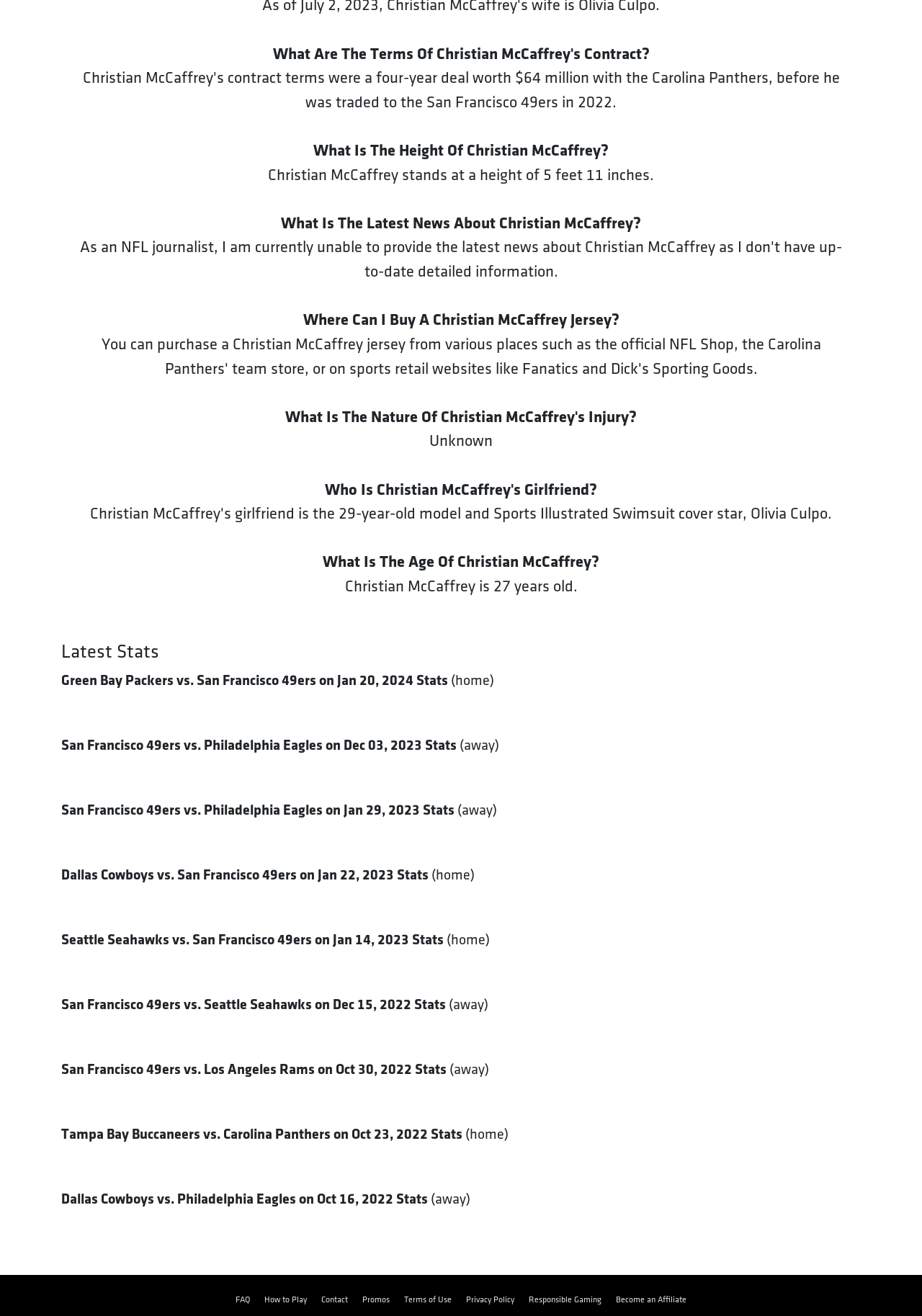Please determine the bounding box coordinates of the element to click on in order to accomplish the following task: "Read 'Christian McCaffrey stands at a height of 5 feet 11 inches.'". Ensure the coordinates are four float numbers ranging from 0 to 1, i.e., [left, top, right, bottom].

[0.291, 0.127, 0.709, 0.139]